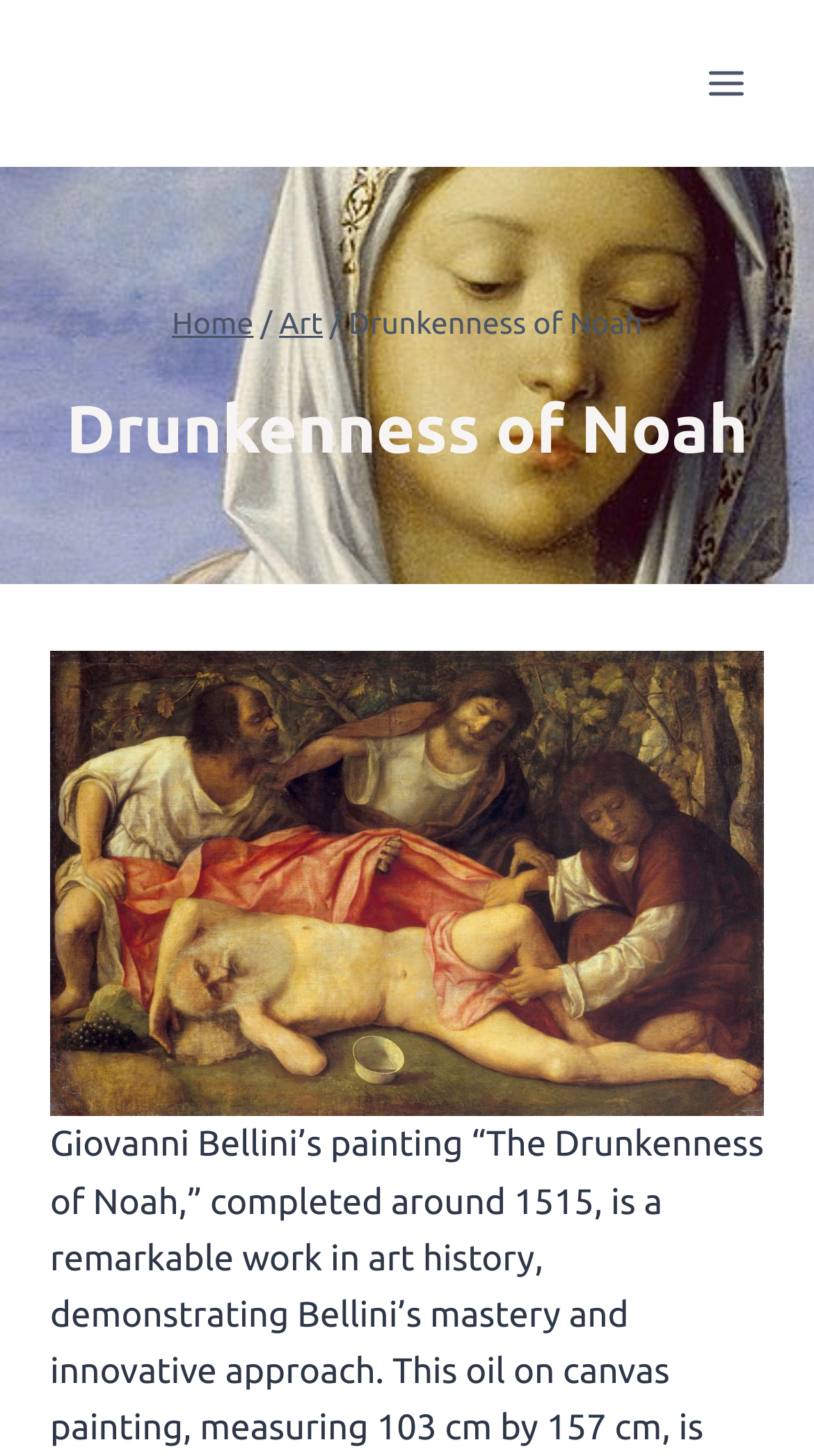Determine the bounding box coordinates for the HTML element mentioned in the following description: "Home". The coordinates should be a list of four floats ranging from 0 to 1, represented as [left, top, right, bottom].

[0.211, 0.211, 0.312, 0.234]